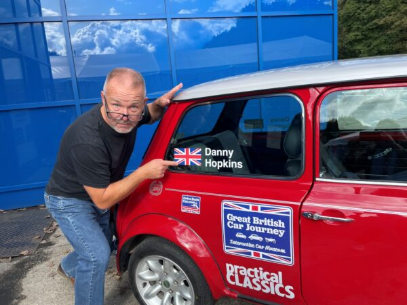What is the color of the Mini Cooper?
Please provide a comprehensive answer based on the details in the screenshot.

The caption explicitly states that the Mini Cooper is red, which is evident from the vibrant image.